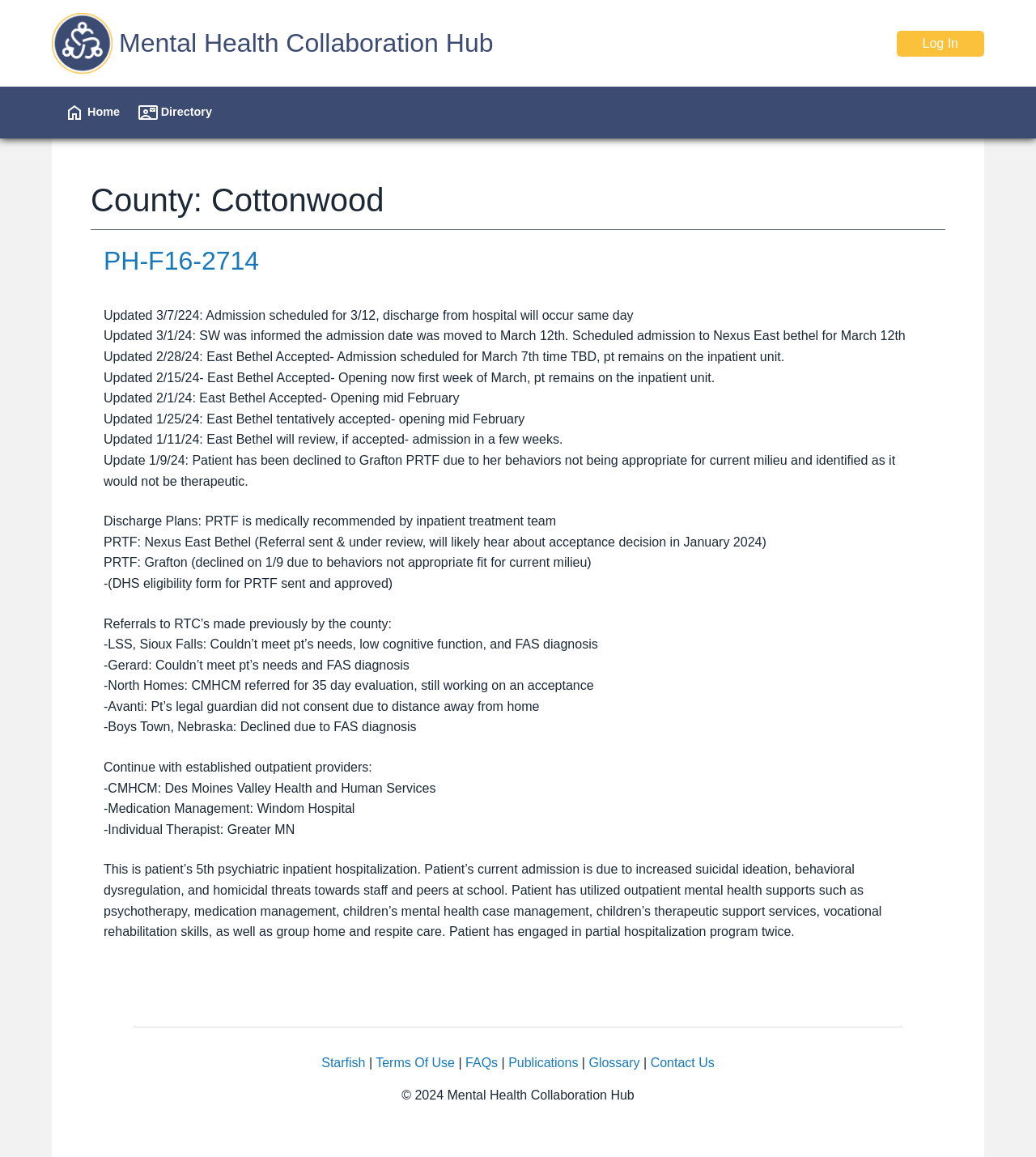Examine the screenshot and answer the question in as much detail as possible: What is the current admission date of the patient?

The current admission date of the patient can be determined by looking at the updated information 'Updated 3/7/24: Admission scheduled for 3/12, discharge from hospital will occur same day' which indicates that the patient's admission is scheduled for March 12th.